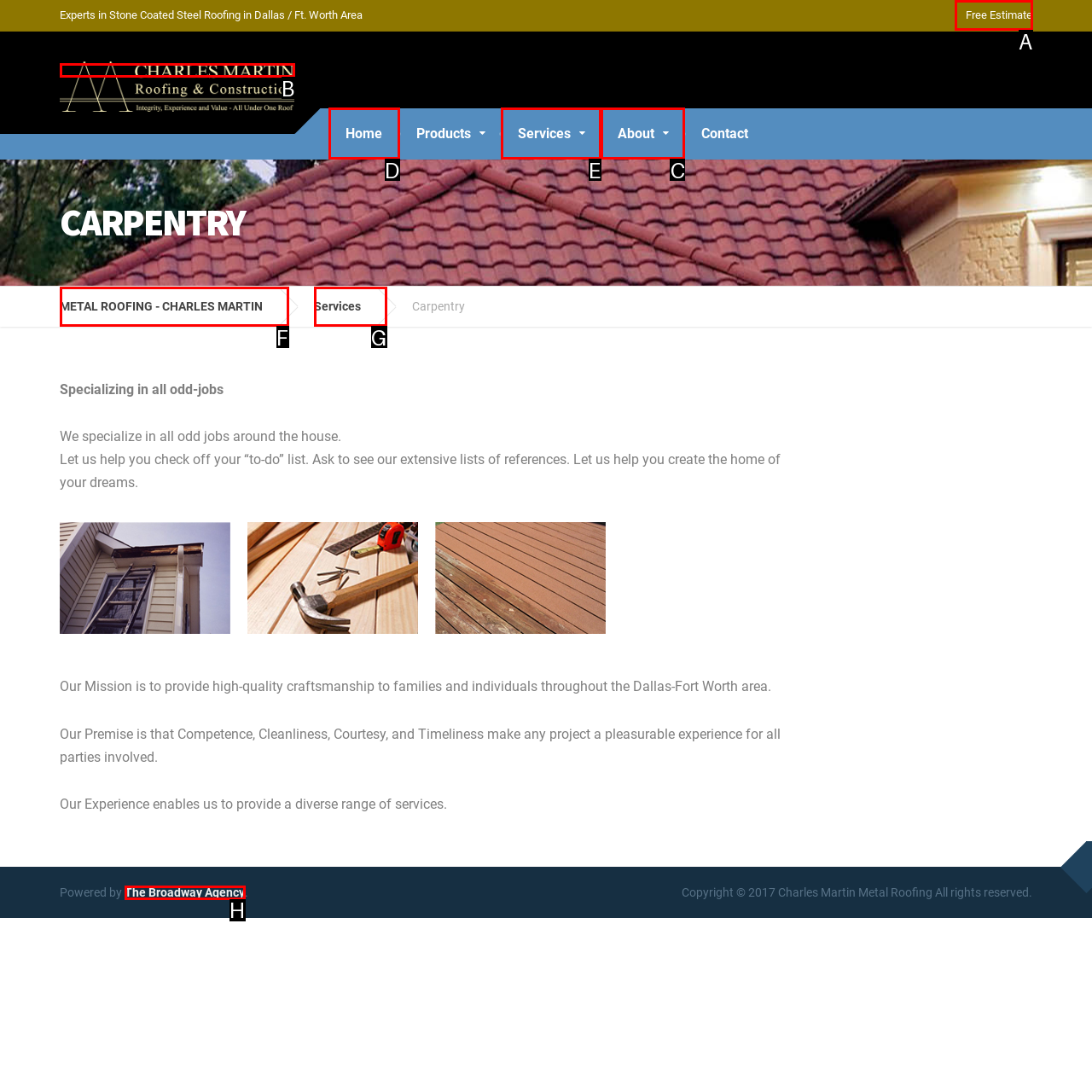Select the HTML element that should be clicked to accomplish the task: View 'About' page Reply with the corresponding letter of the option.

C